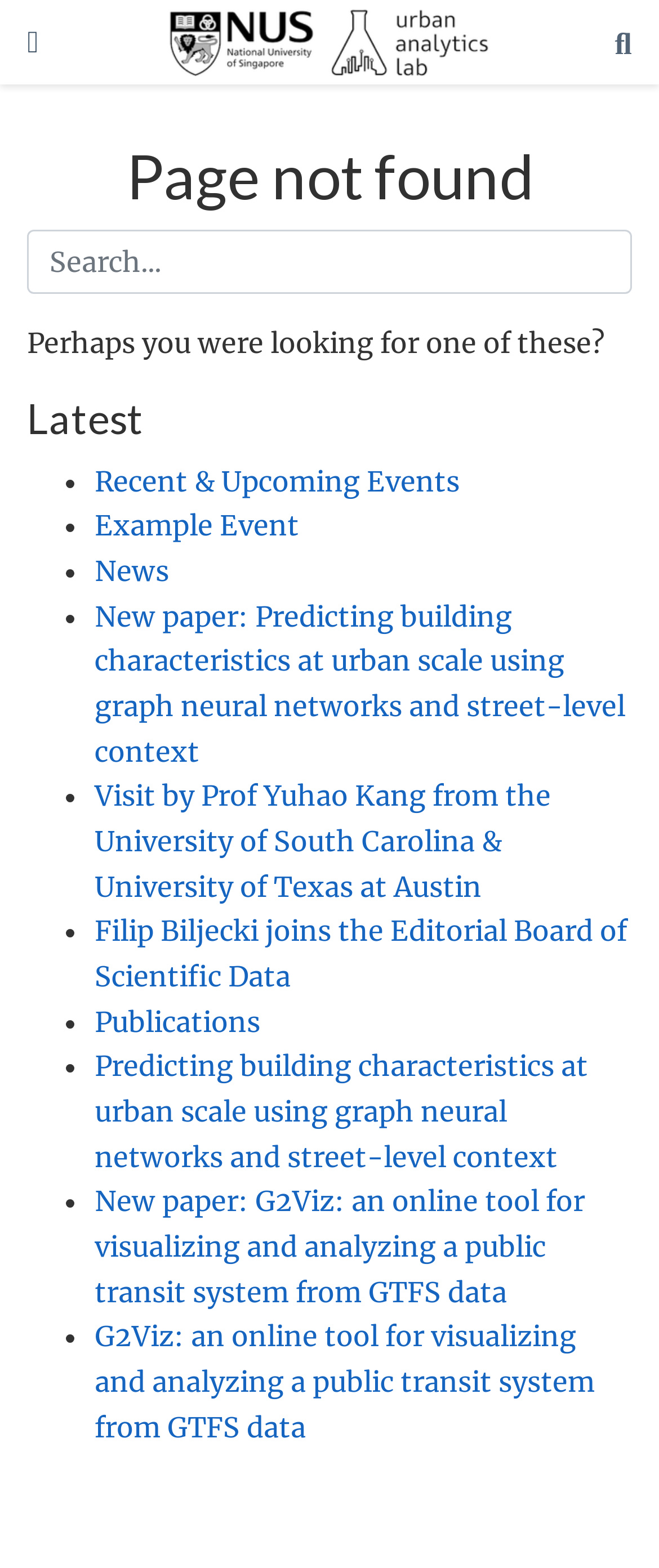What is the purpose of the page?
Use the information from the screenshot to give a comprehensive response to the question.

The purpose of the page is to provide alternative links to the user, as indicated by the text 'Perhaps you were looking for one of these?' and the list of links provided below.